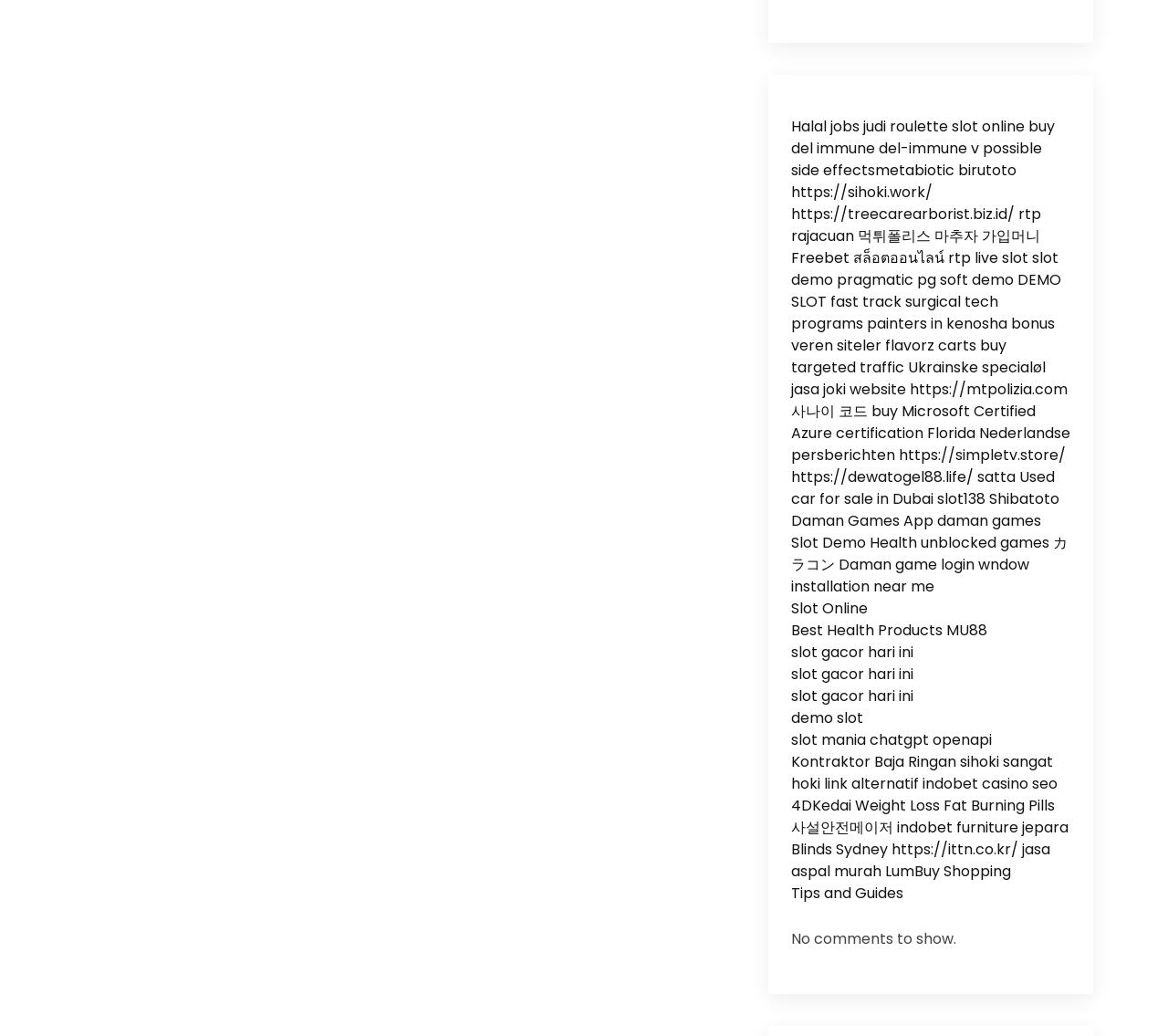Are the links organized in a specific order?
Please interpret the details in the image and answer the question thoroughly.

After analyzing the links, I did not find any apparent organization or categorization. The links seem to be randomly placed on the webpage, with no clear grouping or ordering based on their content or theme.